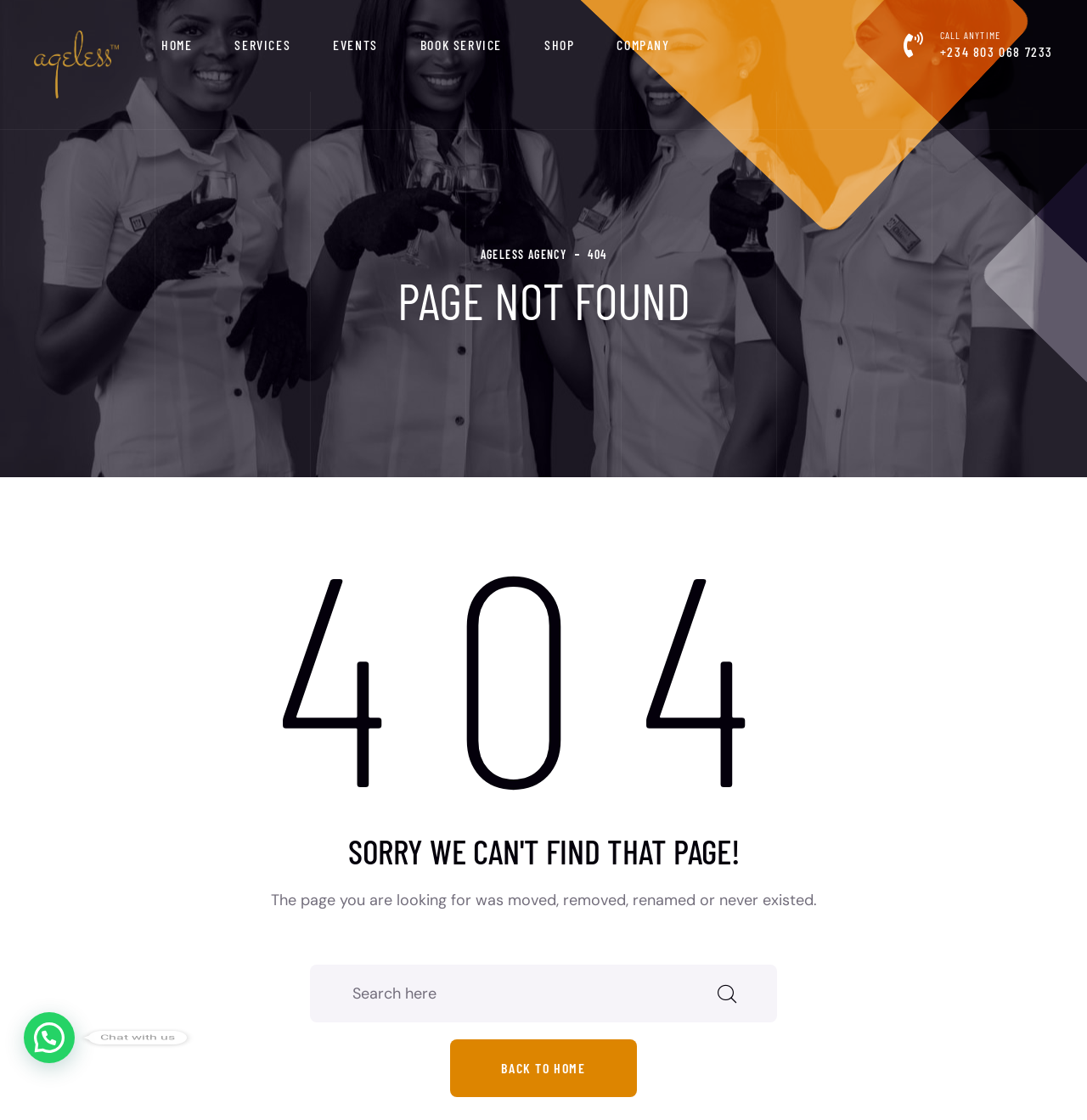Using the provided description: "Home", find the bounding box coordinates of the corresponding UI element. The output should be four float numbers between 0 and 1, in the format [left, top, right, bottom].

[0.148, 0.027, 0.177, 0.053]